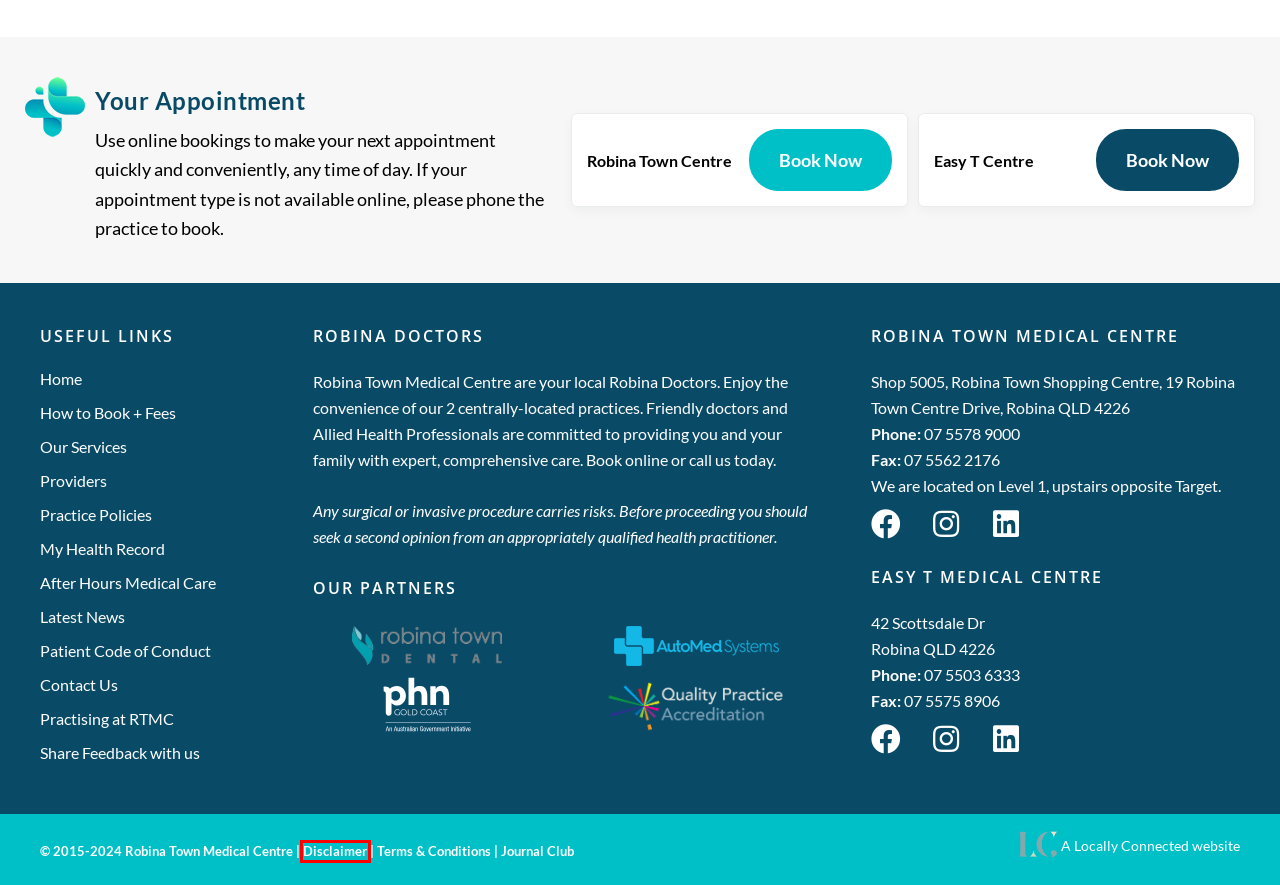You have a screenshot of a webpage with an element surrounded by a red bounding box. Choose the webpage description that best describes the new page after clicking the element inside the red bounding box. Here are the candidates:
A. Book Your Appointment Today At Robina Town Medical Centre
B. Robina Town Medical Centre Website Terms of Use
C. Terms and Conditions | Robina Town Medical Centre
D. Robina Doctors at Robina Town Medical Centre | Gold Coast
E. Journal Club Link (Private) - Robina Doctors at Robina Town Medical Centre
F. My Health Record - Simplify Your Healthcare | RTMC
G. After Hours Medical Care | Robina Town Medical Centre
H. Dr Brian Larter - GP and Skin Cancer Surgery - Easy T Centre

B